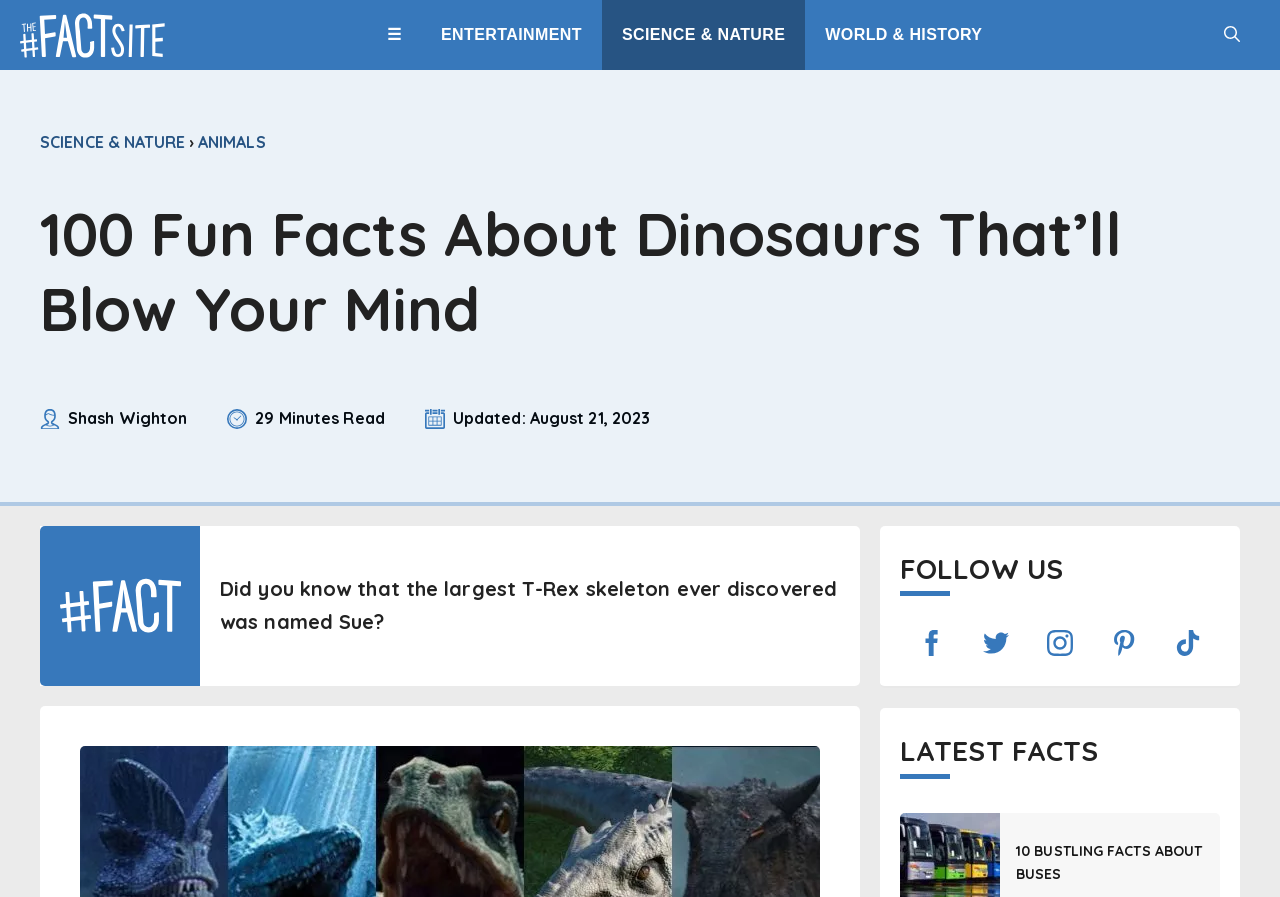Refer to the image and provide a thorough answer to this question:
What is the category of the article?

I determined the category of the article by looking at the navigation menu at the top of the page, where I found the link 'SCIENCE & NATURE' highlighted, indicating that the current article belongs to this category.